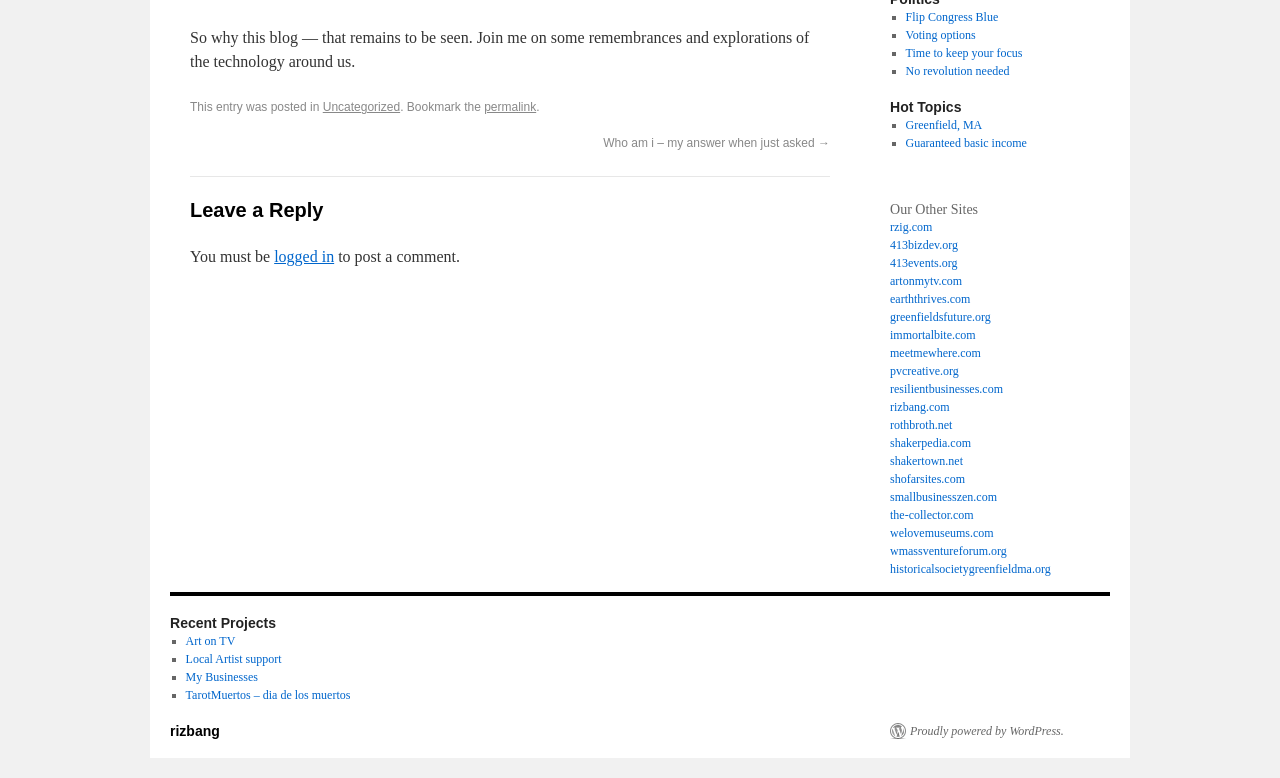Locate and provide the bounding box coordinates for the HTML element that matches this description: "pvcreative.org".

[0.695, 0.468, 0.749, 0.486]